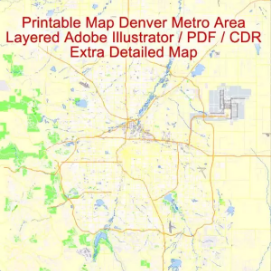What is the purpose of the map? Based on the image, give a response in one word or a short phrase.

Planning, navigation, or graphic design